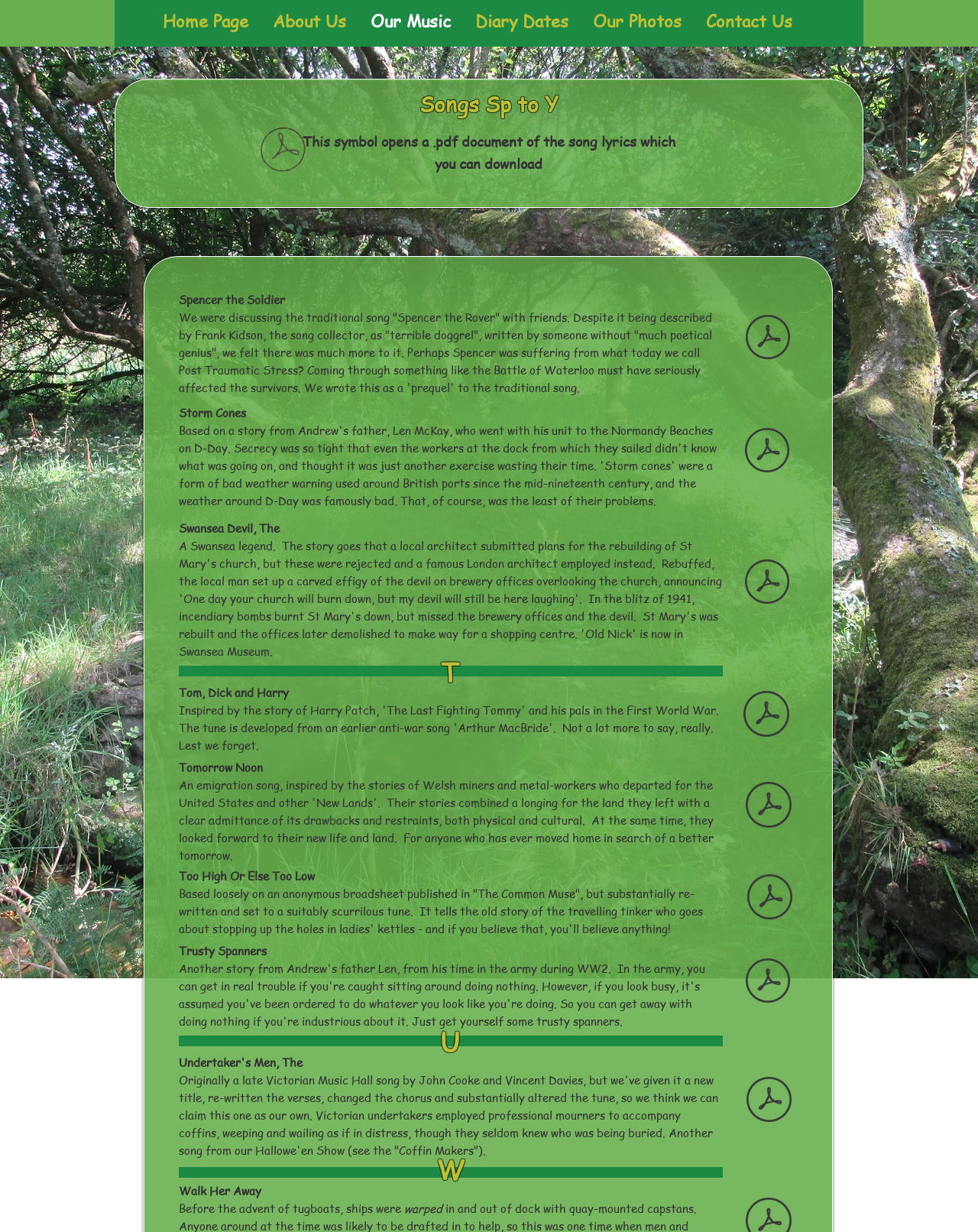Determine the bounding box for the UI element that matches this description: "‹ PREV".

None